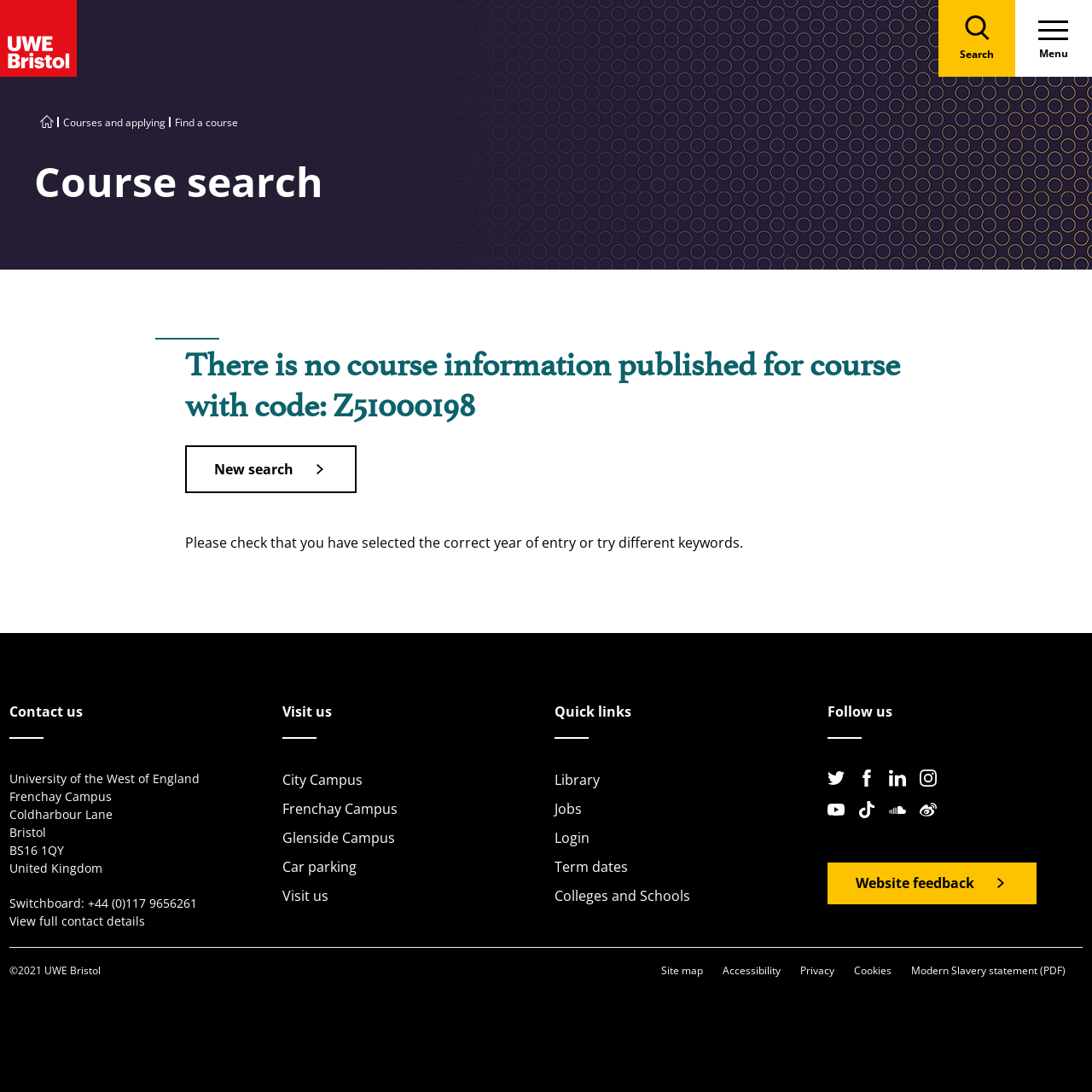Please identify the coordinates of the bounding box that should be clicked to fulfill this instruction: "Visit us".

[0.258, 0.812, 0.3, 0.829]